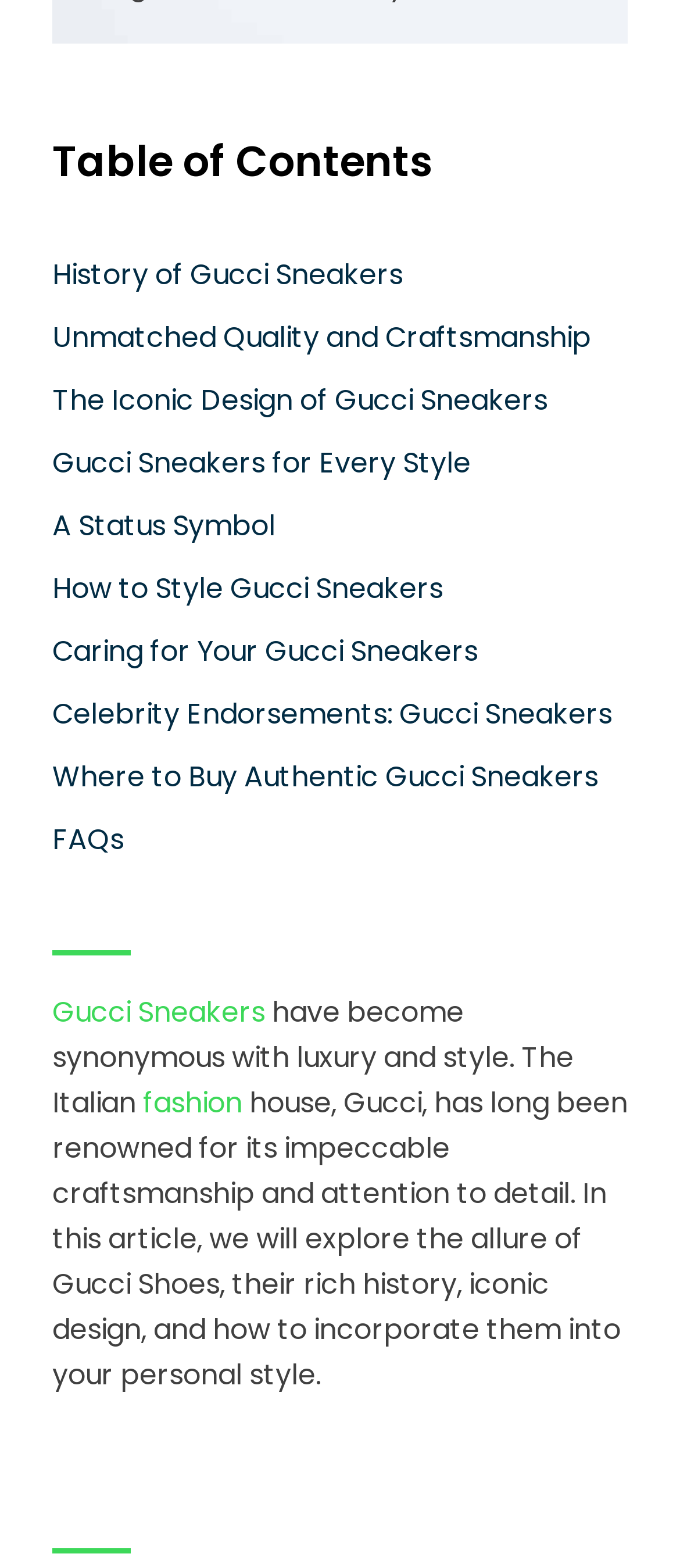Respond to the following question using a concise word or phrase: 
What is the last link in the table of contents?

FAQs